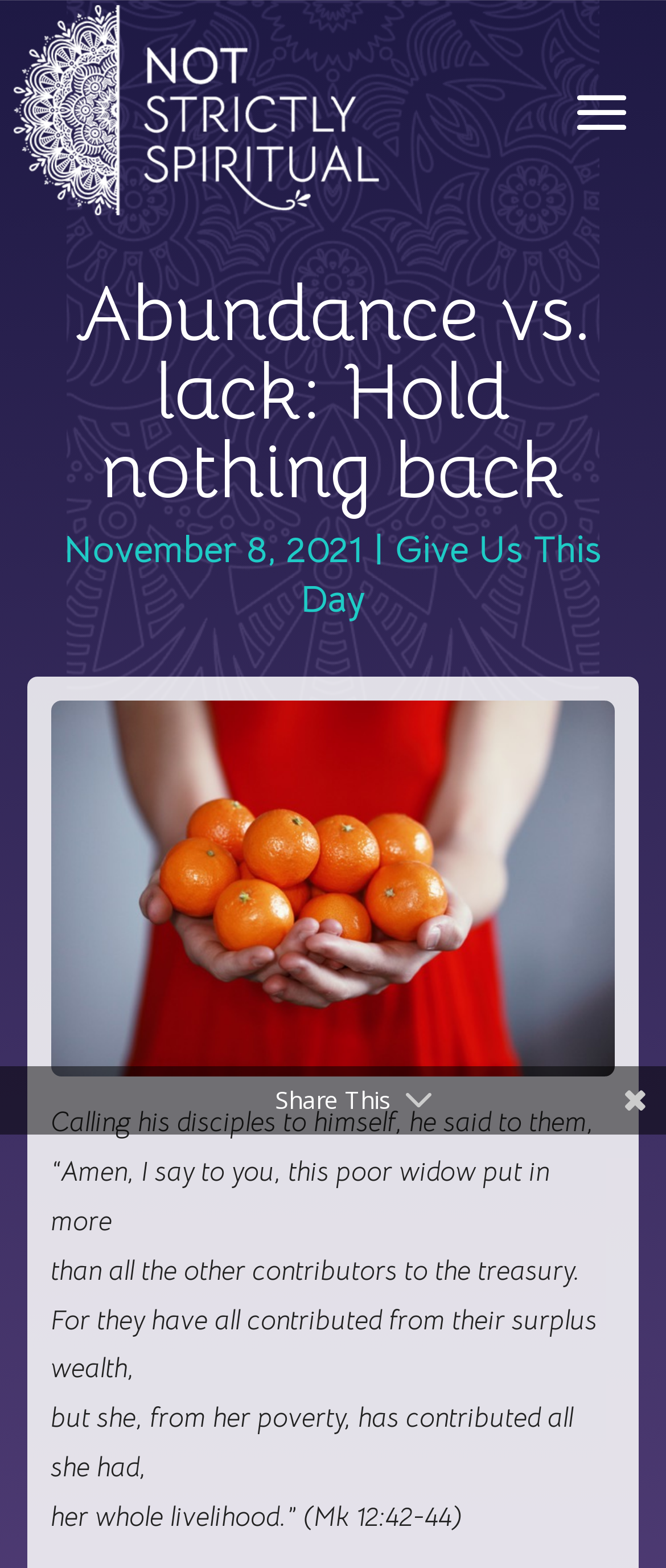Can you extract the primary headline text from the webpage?

Abundance vs. lack: Hold nothing back